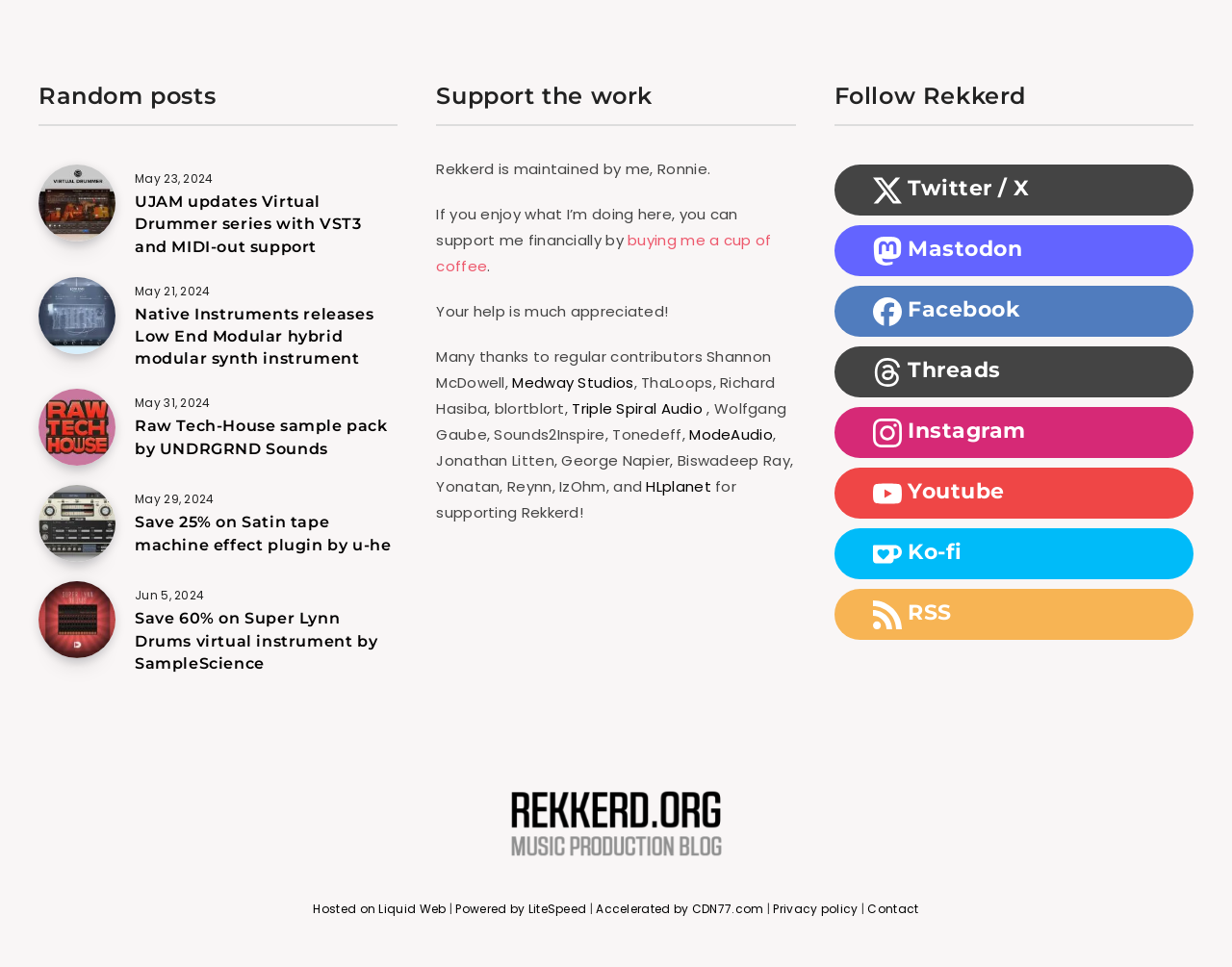Pinpoint the bounding box coordinates of the element that must be clicked to accomplish the following instruction: "Contact Rekkerd". The coordinates should be in the format of four float numbers between 0 and 1, i.e., [left, top, right, bottom].

[0.704, 0.931, 0.746, 0.95]